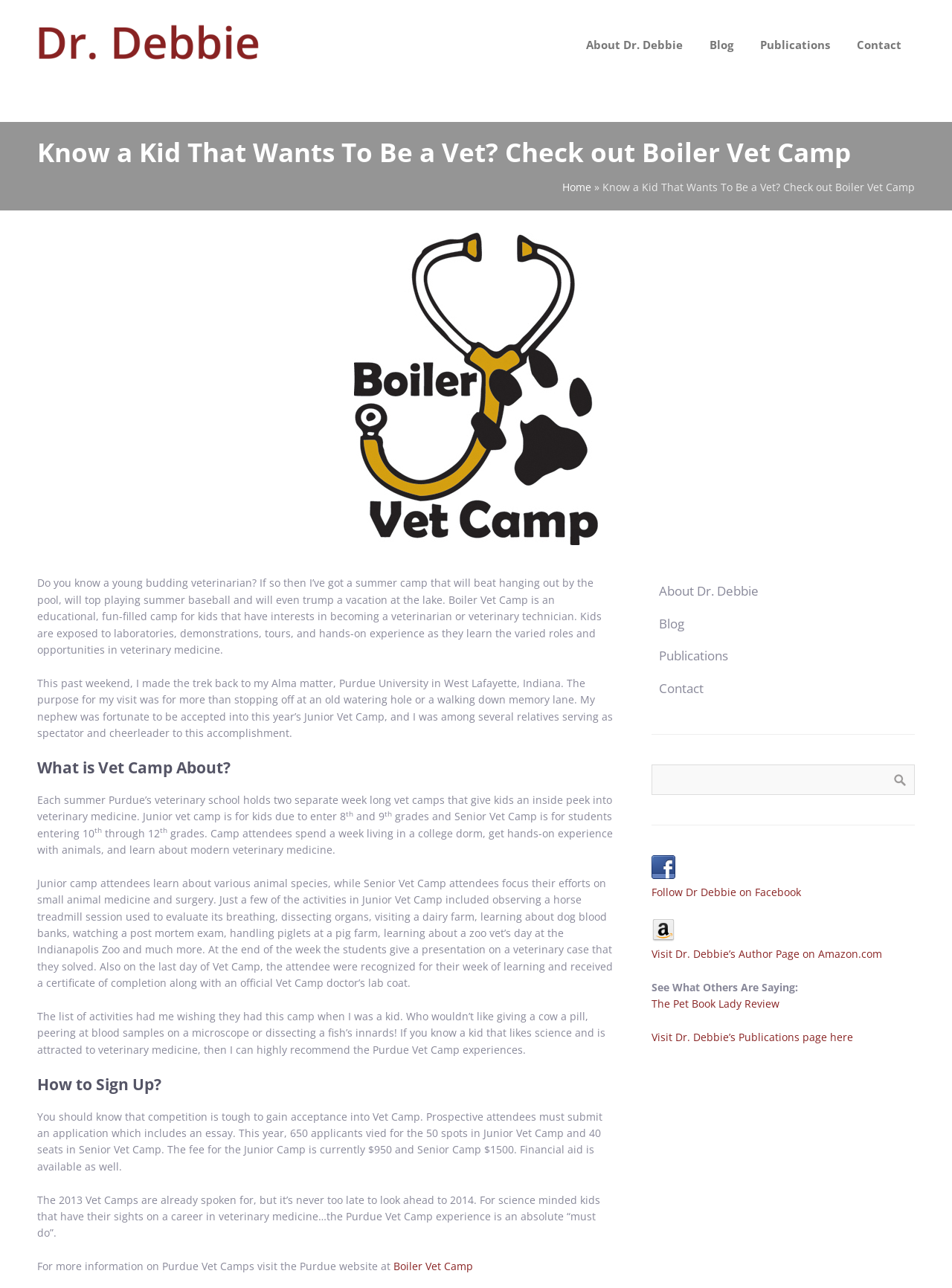Please mark the bounding box coordinates of the area that should be clicked to carry out the instruction: "Click on the 'Boiler Vet Camp' link".

[0.413, 0.978, 0.497, 0.989]